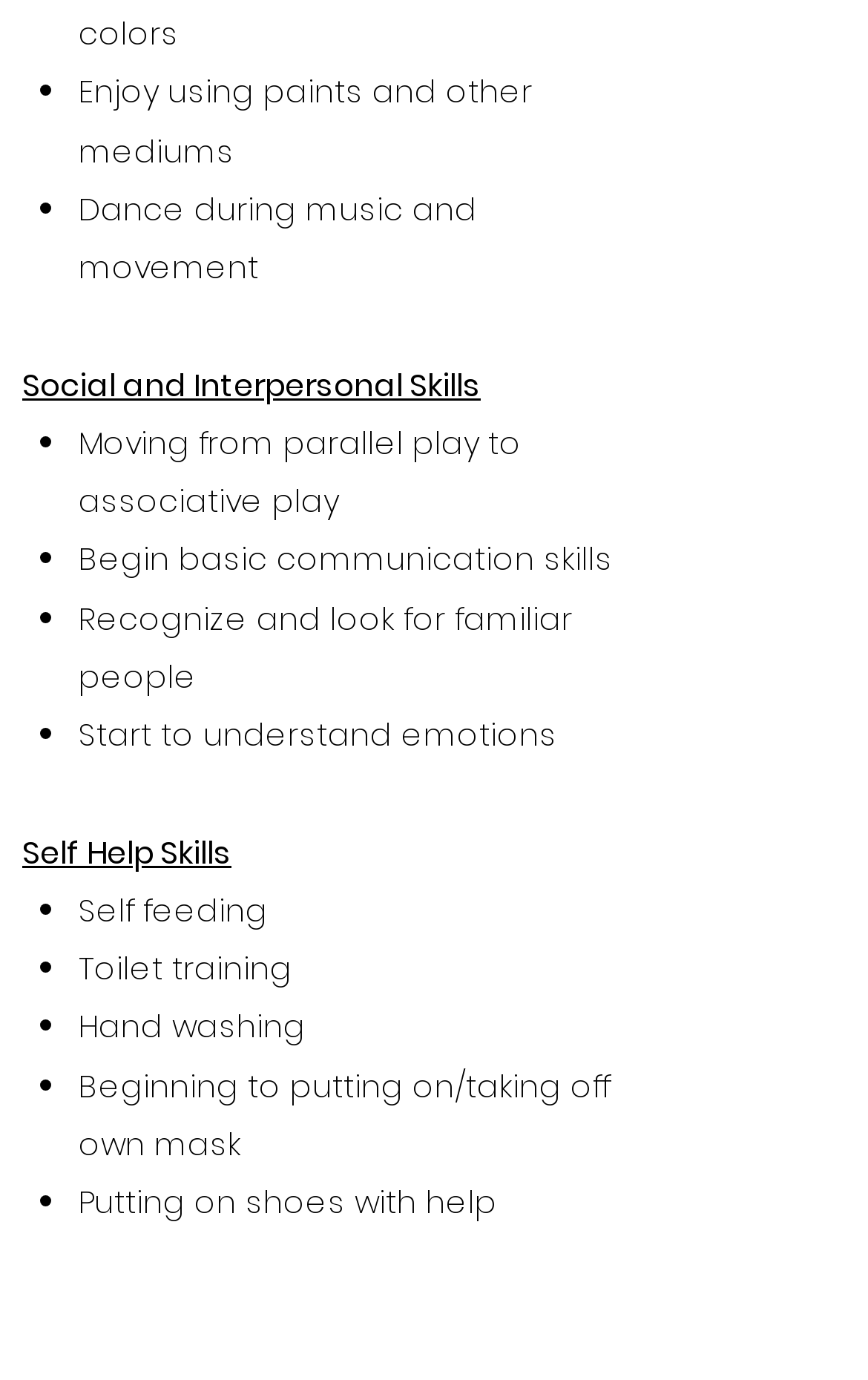How many list markers are there in total?
Based on the screenshot, provide a one-word or short-phrase response.

12